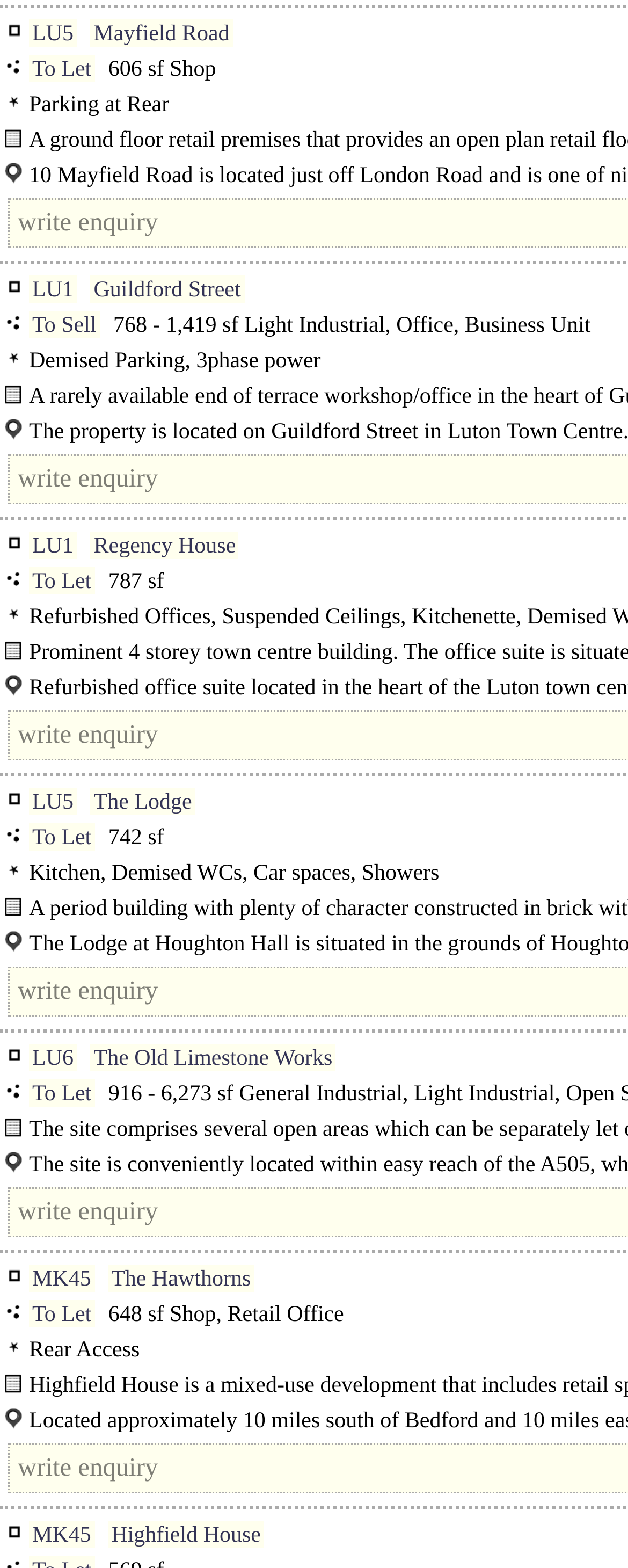Find the bounding box coordinates of the element I should click to carry out the following instruction: "Explore To Let options".

[0.046, 0.035, 0.151, 0.054]